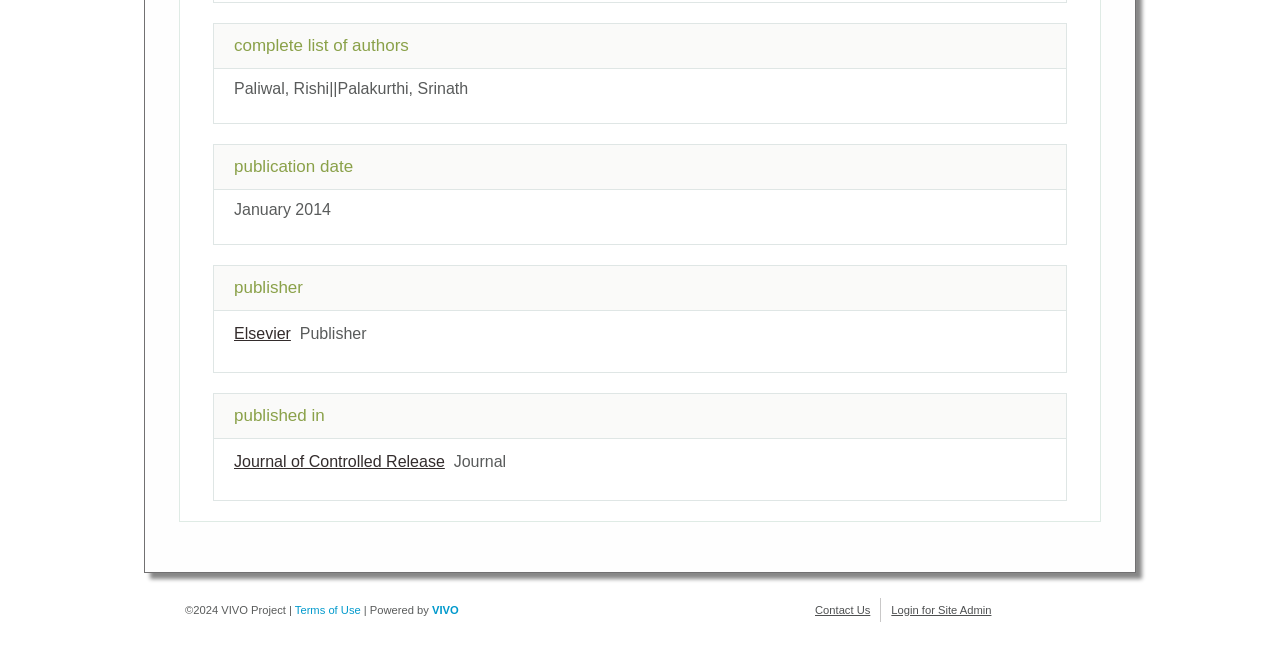What is the copyright year of the webpage?
Respond with a short answer, either a single word or a phrase, based on the image.

2024